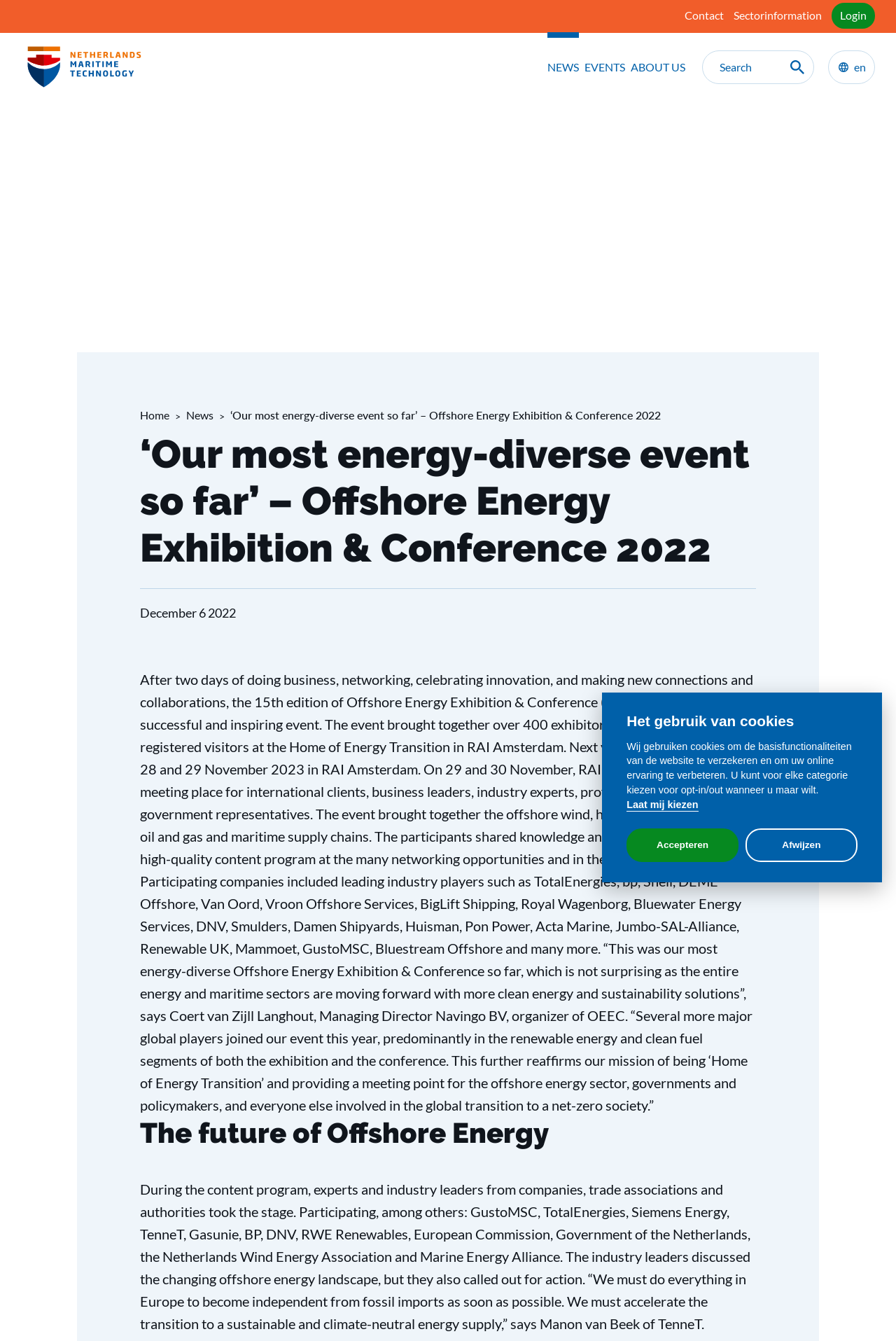Please determine the bounding box coordinates of the element's region to click in order to carry out the following instruction: "Click the Netherlands Maritime Technology logo". The coordinates should be four float numbers between 0 and 1, i.e., [left, top, right, bottom].

[0.023, 0.033, 0.165, 0.071]